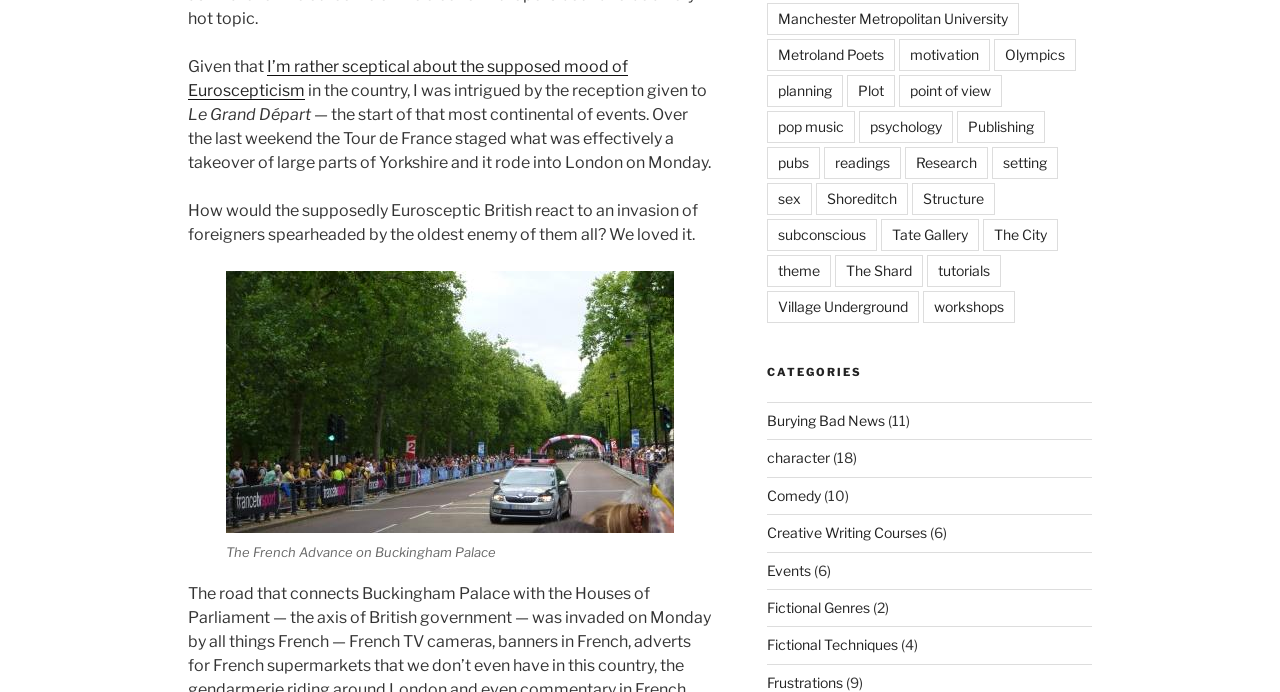What is the name of the palace mentioned in the article?
Based on the visual details in the image, please answer the question thoroughly.

The article mentions that the road that connects Buckingham Palace with the Houses of Parliament was invaded, which suggests that Buckingham Palace is a significant location in the context of the article.